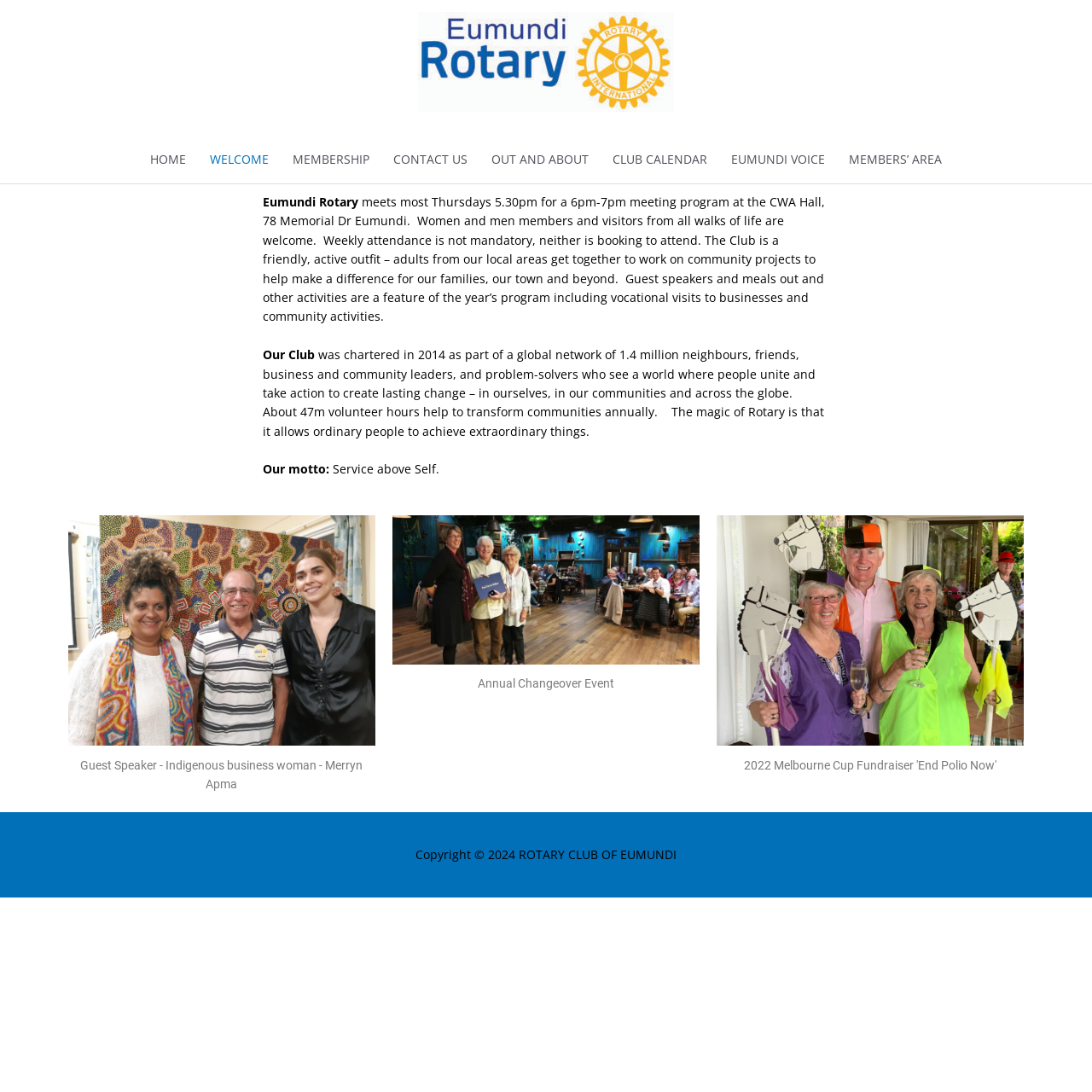Please identify the bounding box coordinates of the clickable region that I should interact with to perform the following instruction: "Click the HOME link". The coordinates should be expressed as four float numbers between 0 and 1, i.e., [left, top, right, bottom].

[0.127, 0.124, 0.181, 0.168]